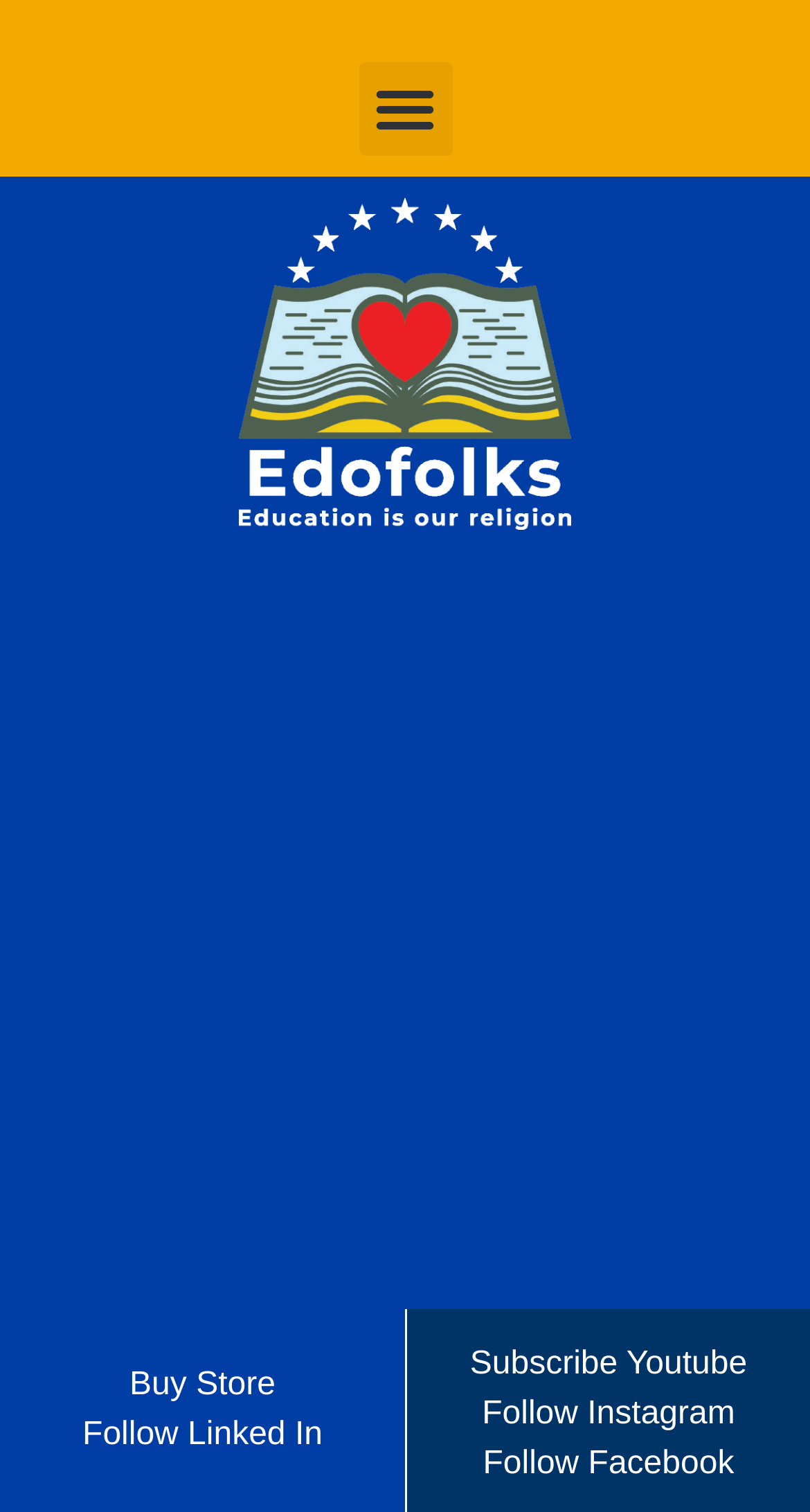Locate the UI element that matches the description Menu in the webpage screenshot. Return the bounding box coordinates in the format (top-left x, top-left y, bottom-right x, bottom-right y), with values ranging from 0 to 1.

[0.442, 0.041, 0.558, 0.103]